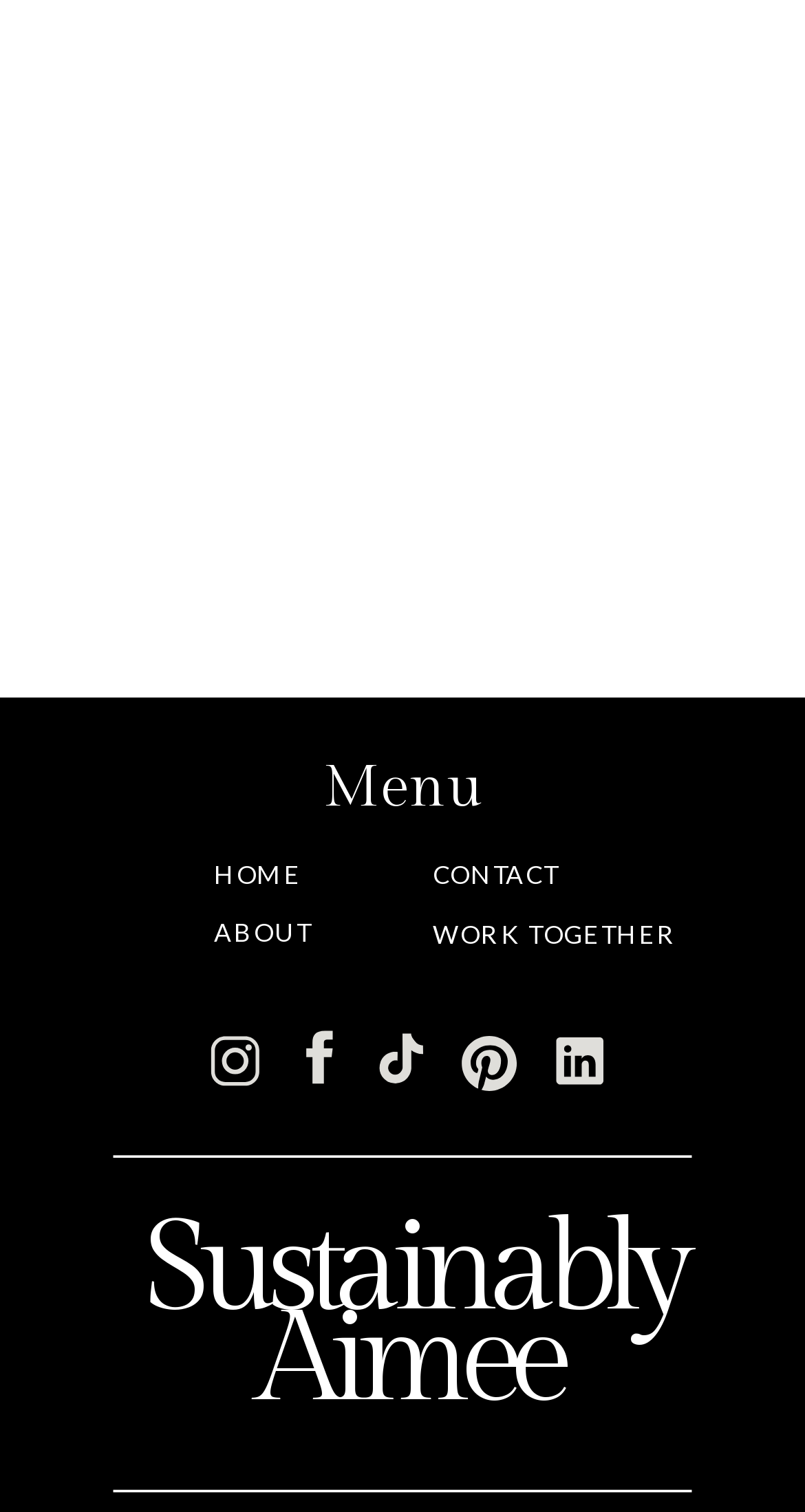Find the bounding box coordinates of the element to click in order to complete this instruction: "open the HOME page". The bounding box coordinates must be four float numbers between 0 and 1, denoted as [left, top, right, bottom].

[0.266, 0.563, 0.391, 0.593]